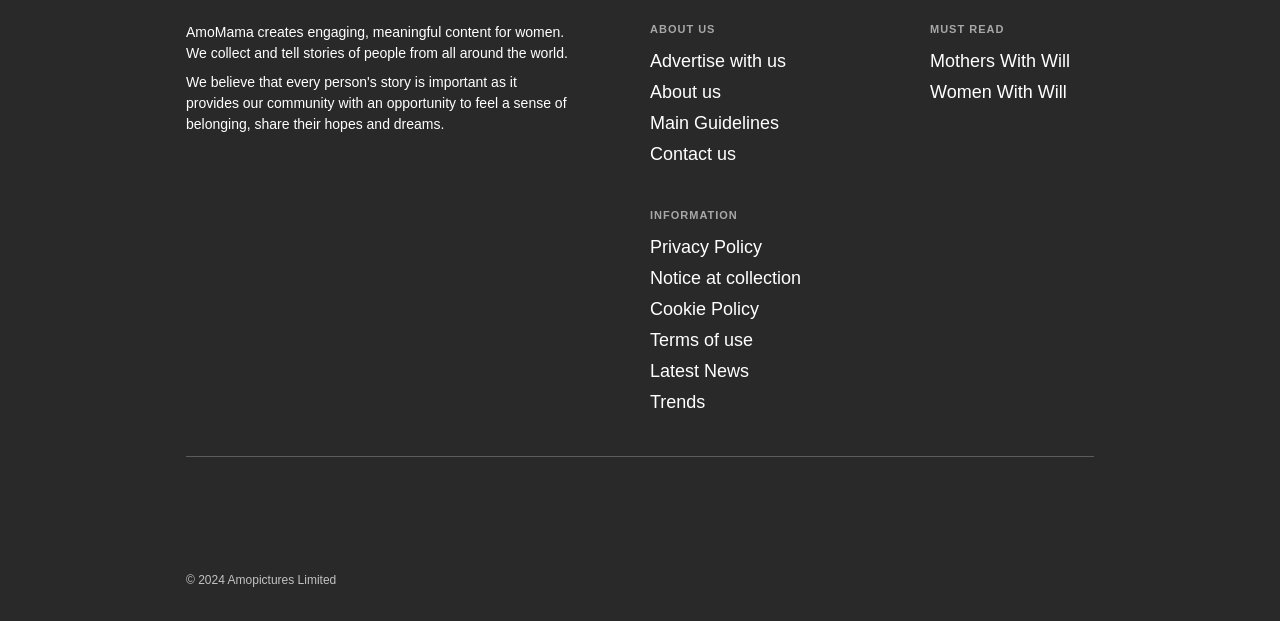Please respond to the question using a single word or phrase:
What is the copyright year of the website?

2024